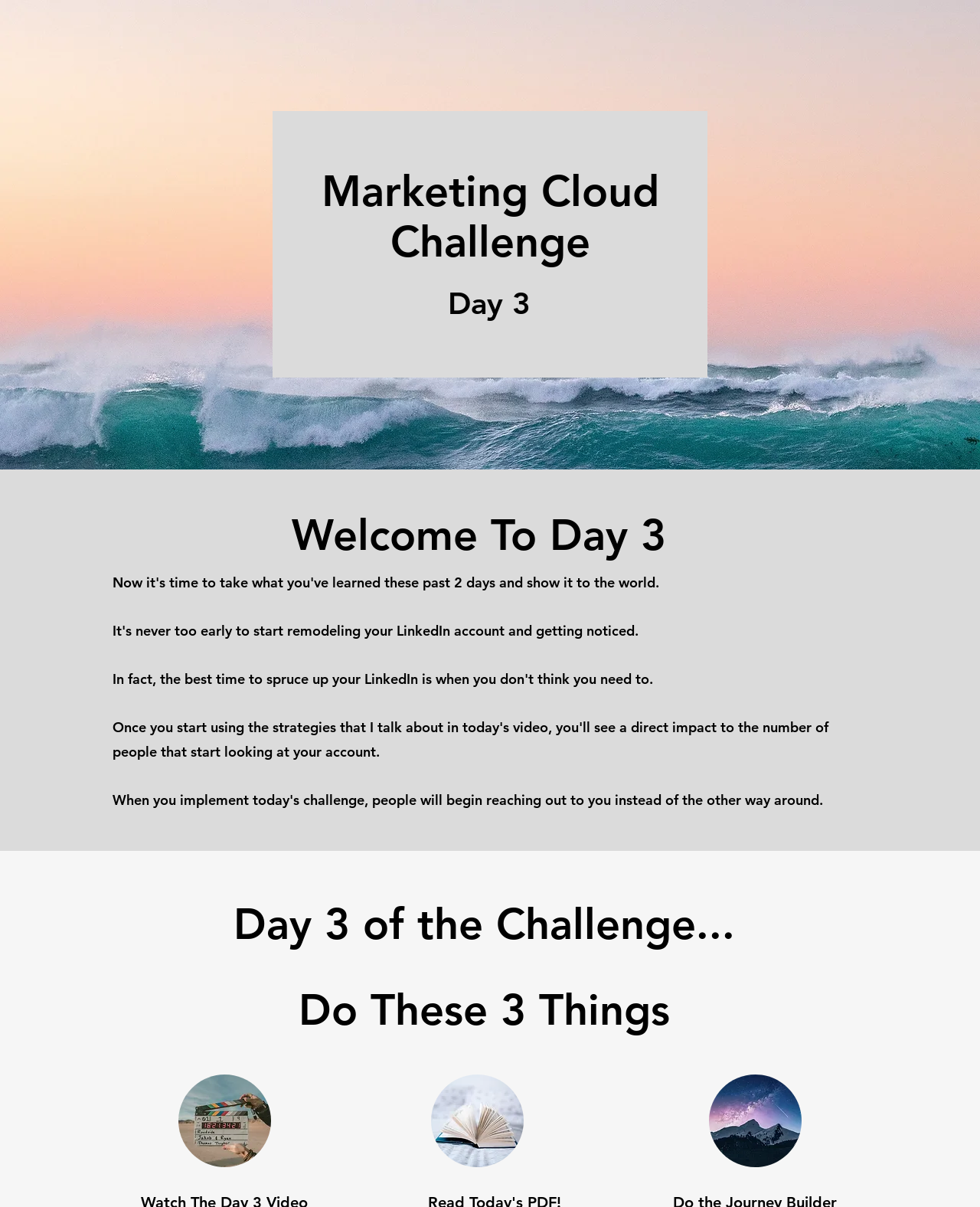Give a succinct answer to this question in a single word or phrase: 
What is the current day of the challenge?

Day 3